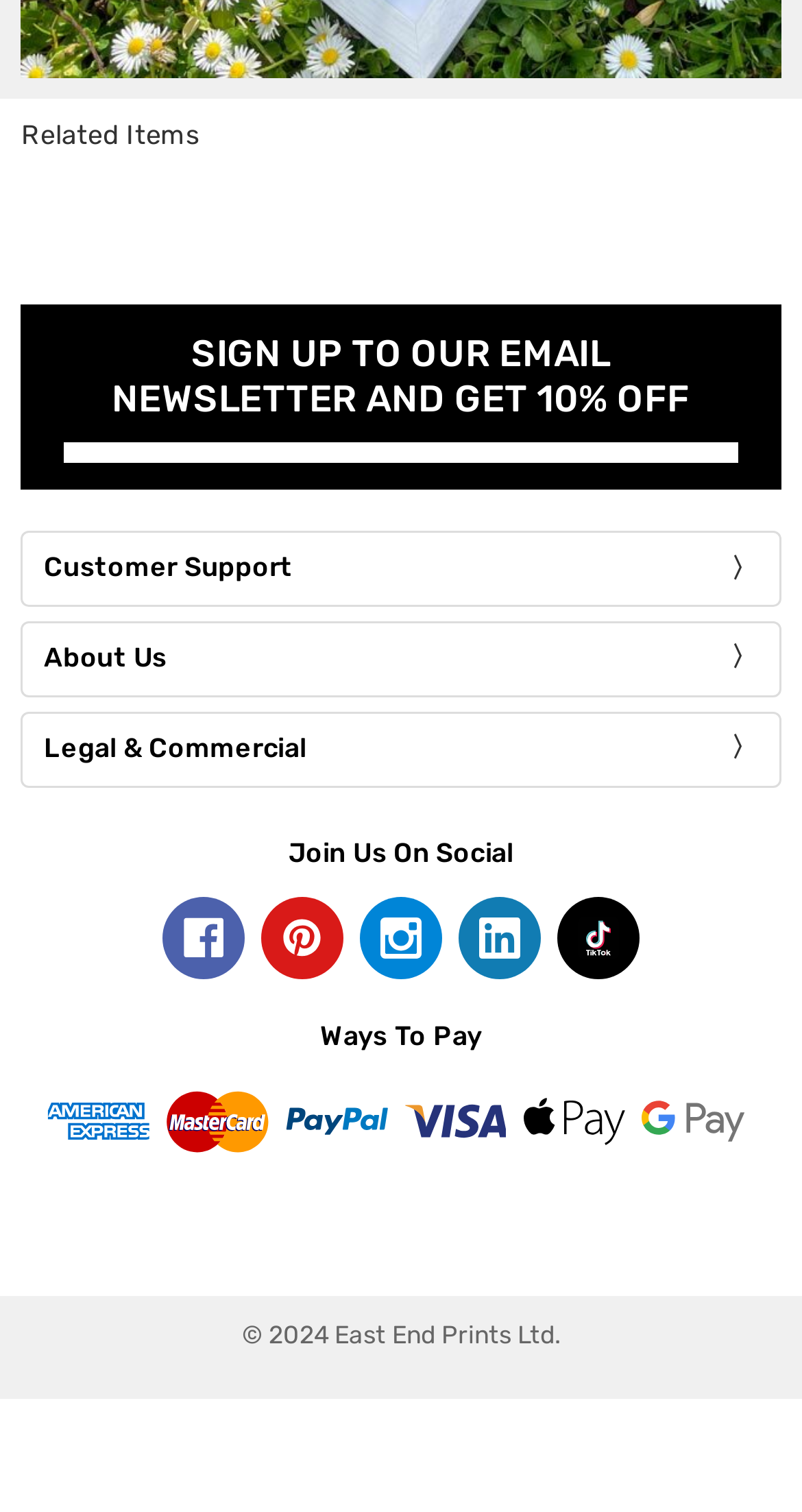Please identify the bounding box coordinates of the element that needs to be clicked to execute the following command: "View customer reviews". Provide the bounding box using four float numbers between 0 and 1, formatted as [left, top, right, bottom].

[0.054, 0.796, 0.946, 0.829]